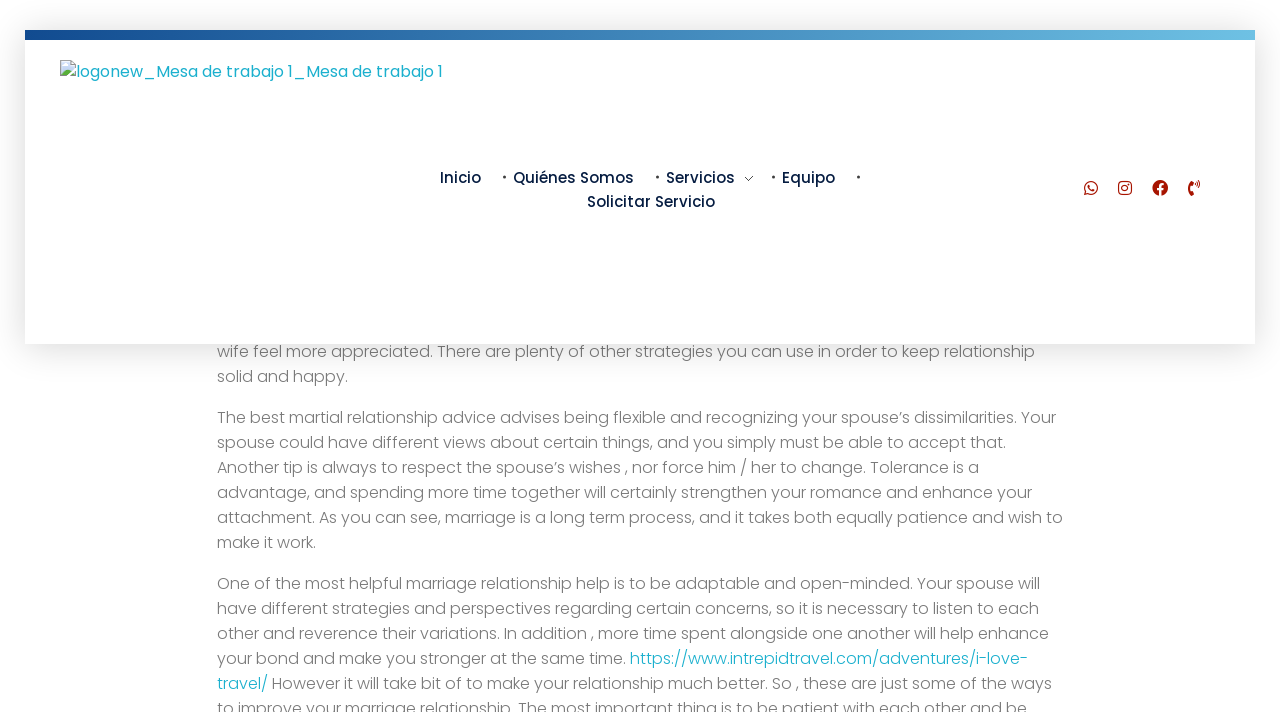Illustrate the webpage's structure and main components comprehensively.

The webpage appears to be a blog or article page focused on martial relationship advice. At the top left corner, there is a logo image with a link to "logonew_Mesa de trabajo 1_Mesa de trabajo 1" and a heading element with the text "Atmcare". Below the logo, there is a static text element with the text "Medicina de Vanguardia".

The top navigation menu consists of five links: "Inicio", "Quiénes Somos", "Servicios", "Equipo", and "Solicitar Servicio", which are evenly spaced and aligned horizontally.

On the right side of the page, there are four social media links represented by icons, which are positioned vertically.

The main content of the page is divided into several sections. The first section has a heading element with the text "Martial relationship Advice to Strengthen Your My" and a time element with the text "JULIO 27, 2021". Below the heading, there is a static text element with the text "BY" followed by a link to "ADMIN" and another link to "UNCATEGORIZED".

The main article content is divided into three paragraphs. The first paragraph starts with the text "One of the best" and continues with a link to "find a foreign bride" and a detailed description of martial relationship advice. The second paragraph provides additional tips on being flexible and respecting each other's differences. The third paragraph emphasizes the importance of being adaptable and open-minded in a relationship.

At the bottom of the page, there is a link to an external website "https://www.intrepidtravel.com/adventures/i-love-travel/".